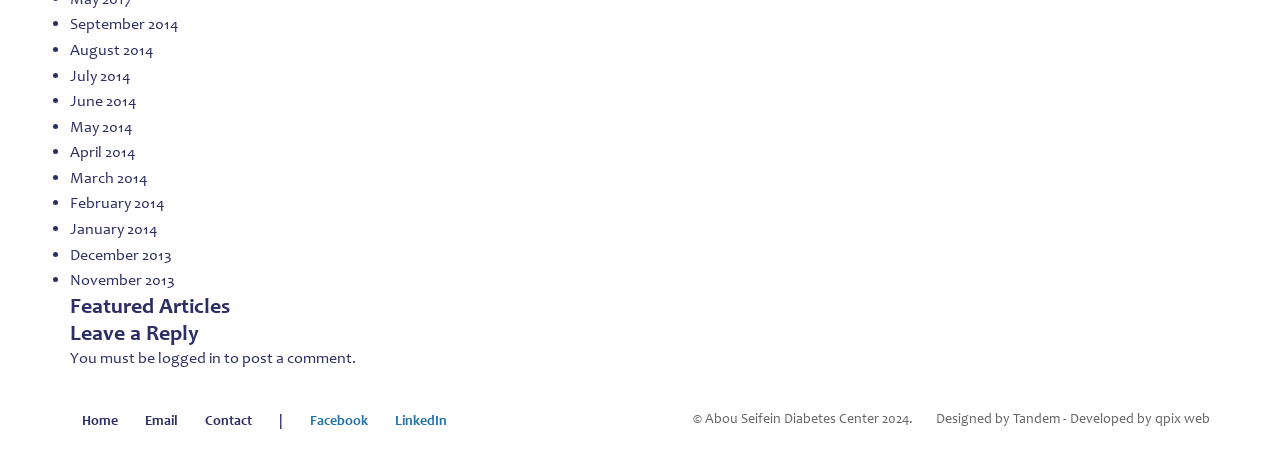Please specify the bounding box coordinates of the clickable region to carry out the following instruction: "Go to home page". The coordinates should be four float numbers between 0 and 1, in the format [left, top, right, bottom].

[0.064, 0.871, 0.092, 0.909]